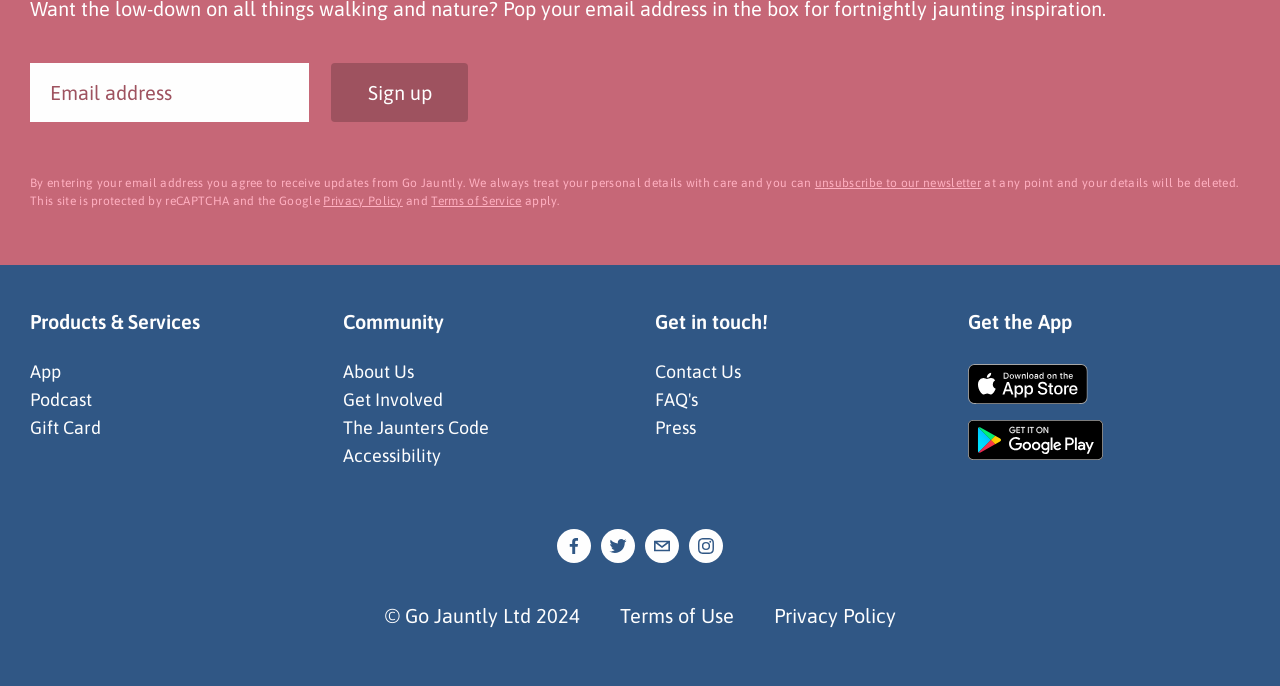Provide the bounding box coordinates for the UI element that is described by this text: "title="Follow us on Instagram"". The coordinates should be in the form of four float numbers between 0 and 1: [left, top, right, bottom].

[0.538, 0.778, 0.565, 0.808]